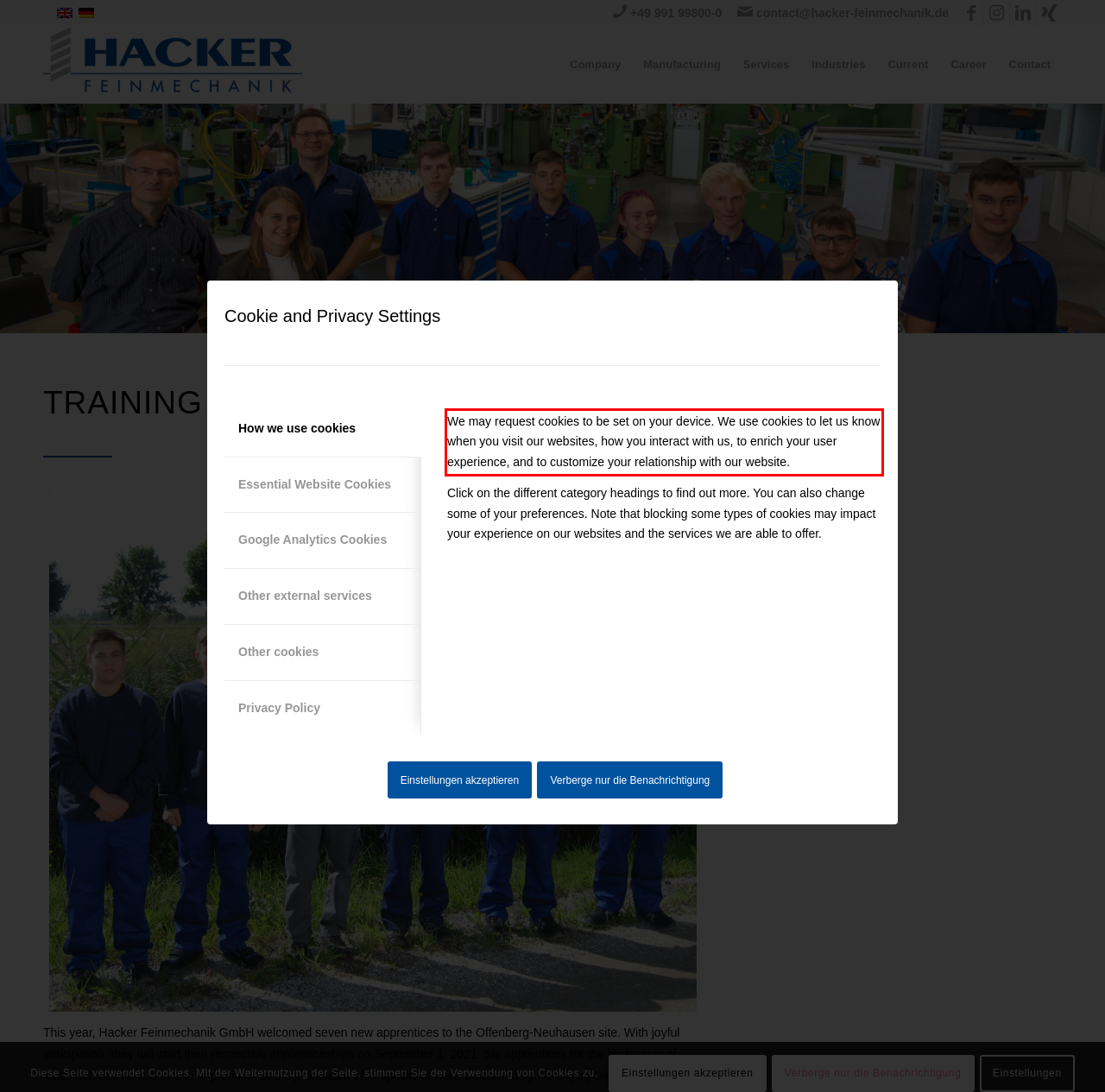You are given a screenshot with a red rectangle. Identify and extract the text within this red bounding box using OCR.

We may request cookies to be set on your device. We use cookies to let us know when you visit our websites, how you interact with us, to enrich your user experience, and to customize your relationship with our website.